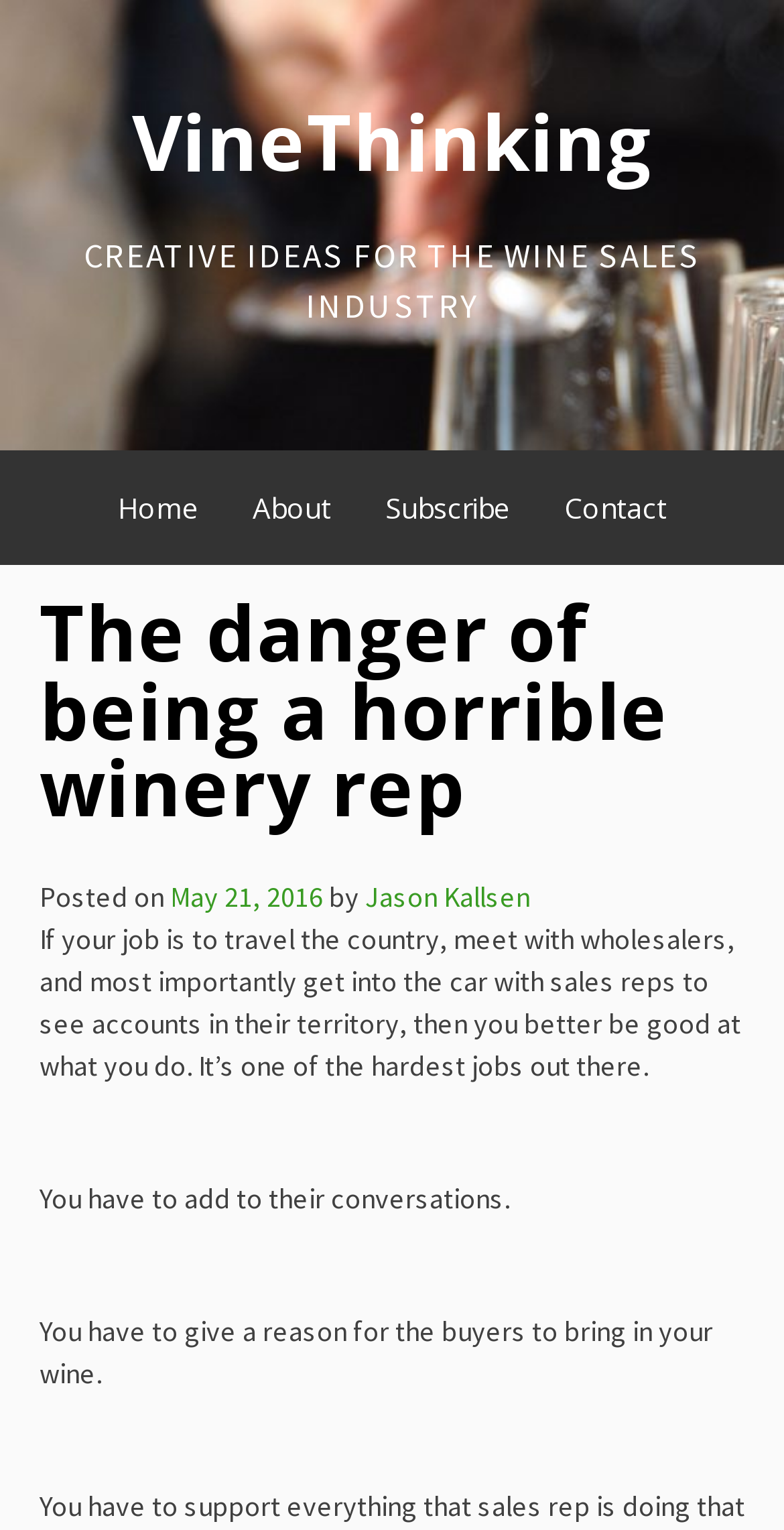What is the role of a winery rep? Observe the screenshot and provide a one-word or short phrase answer.

Travel and meet with wholesalers